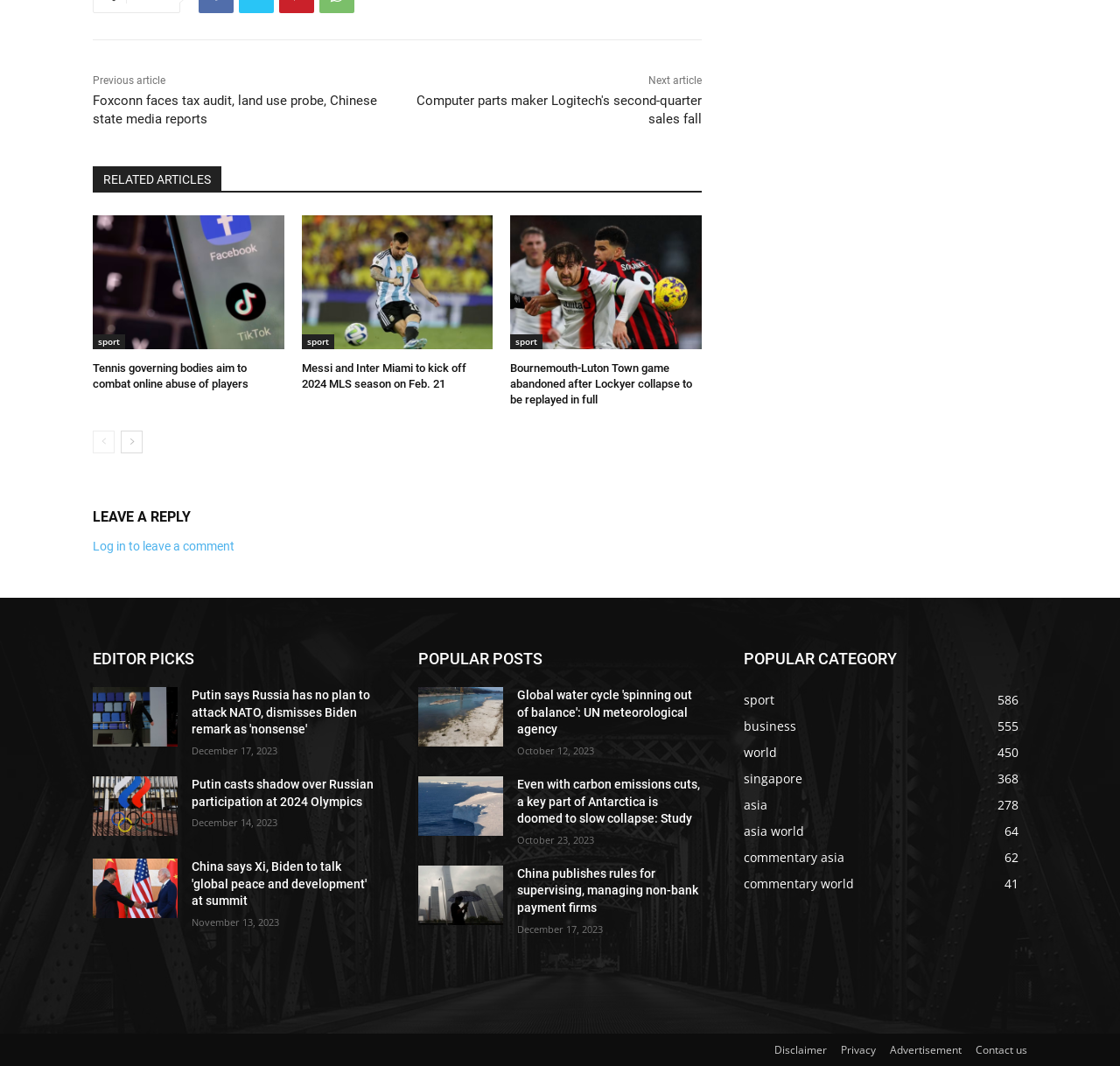Pinpoint the bounding box coordinates of the clickable element to carry out the following instruction: "Click on the 'Previous article' link."

[0.083, 0.069, 0.148, 0.081]